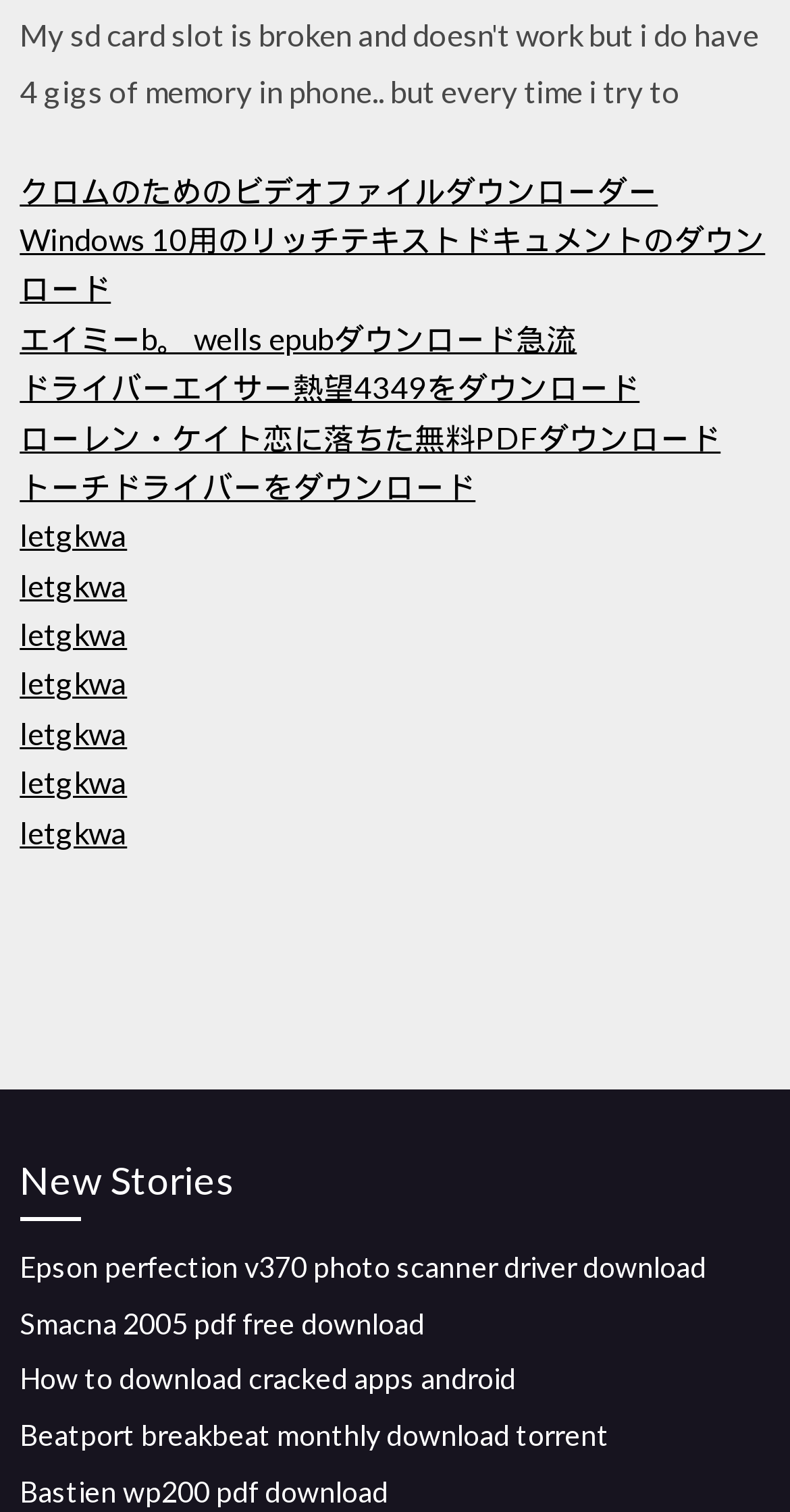Please respond to the question using a single word or phrase:
How many links are there on the webpage?

19